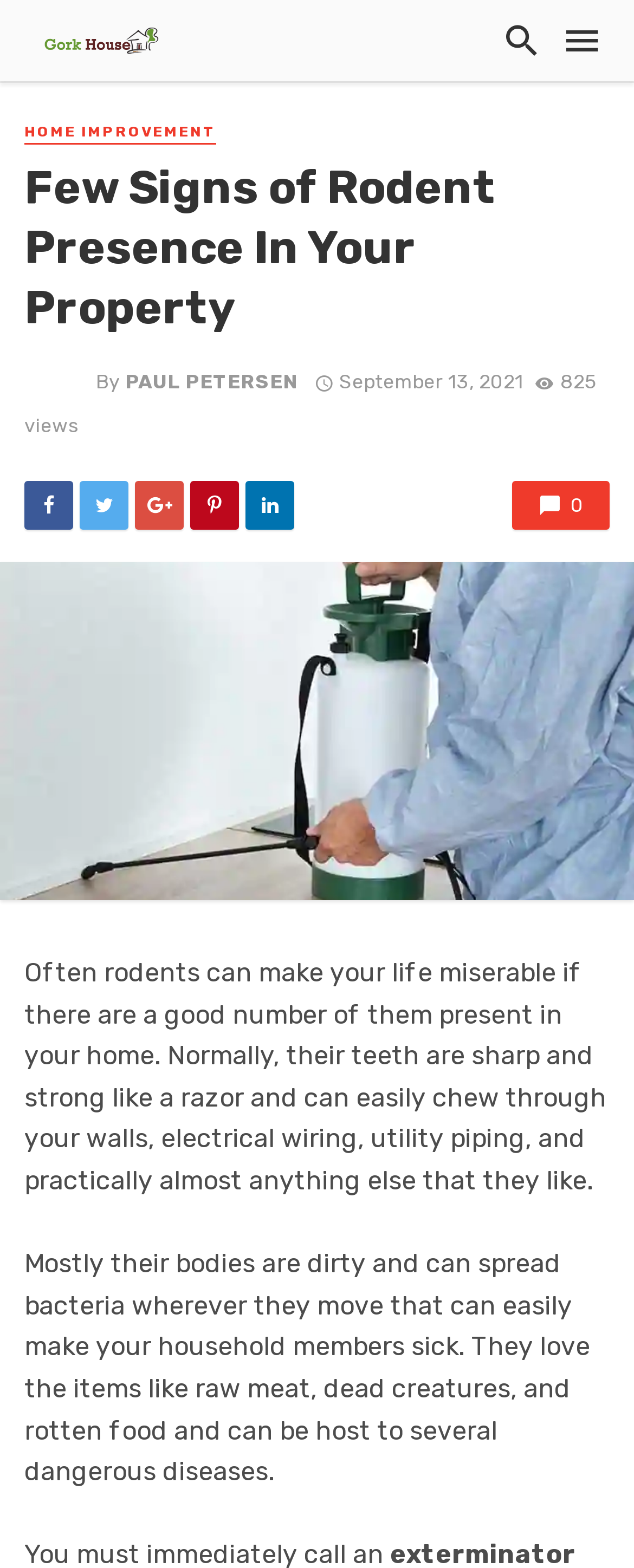Provide the bounding box coordinates in the format (top-left x, top-left y, bottom-right x, bottom-right y). All values are floating point numbers between 0 and 1. Determine the bounding box coordinate of the UI element described as: title="Share on Pinterest"

[0.3, 0.307, 0.377, 0.338]